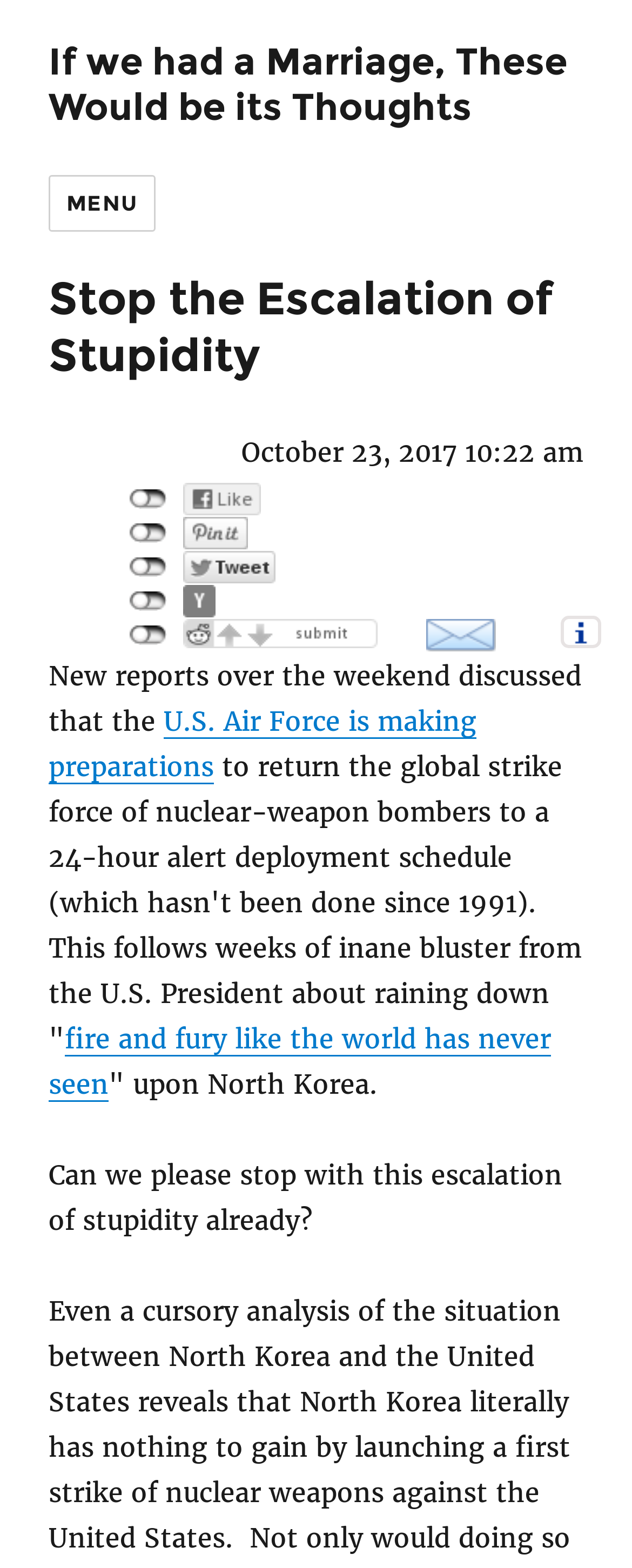What is the date of the article?
Based on the screenshot, provide your answer in one word or phrase.

October 23, 2017